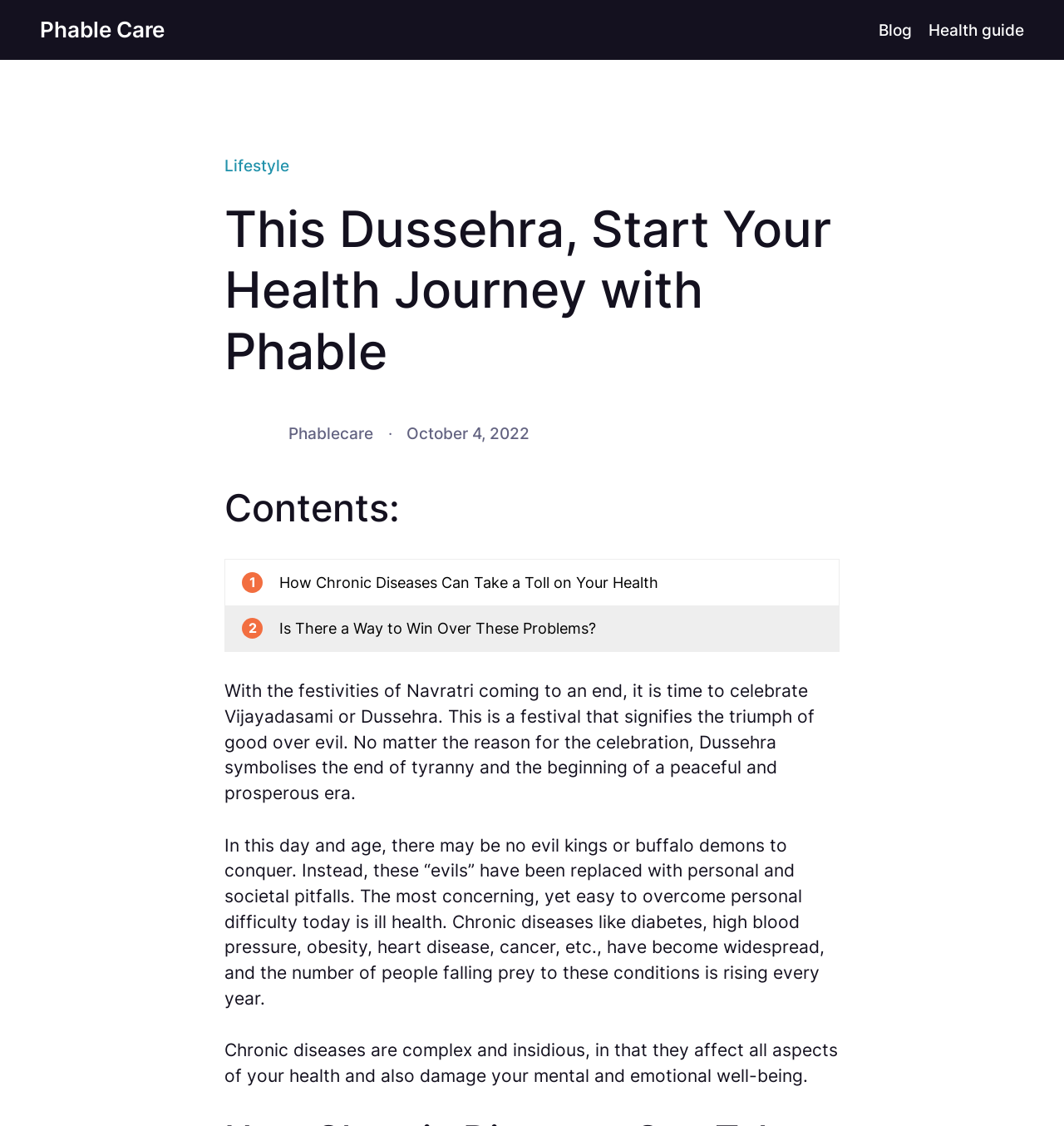Refer to the screenshot and give an in-depth answer to this question: What is the significance of Dussehra?

According to the webpage, Dussehra symbolizes the end of tyranny and the beginning of a peaceful and prosperous era, which is a significant aspect of the festival.